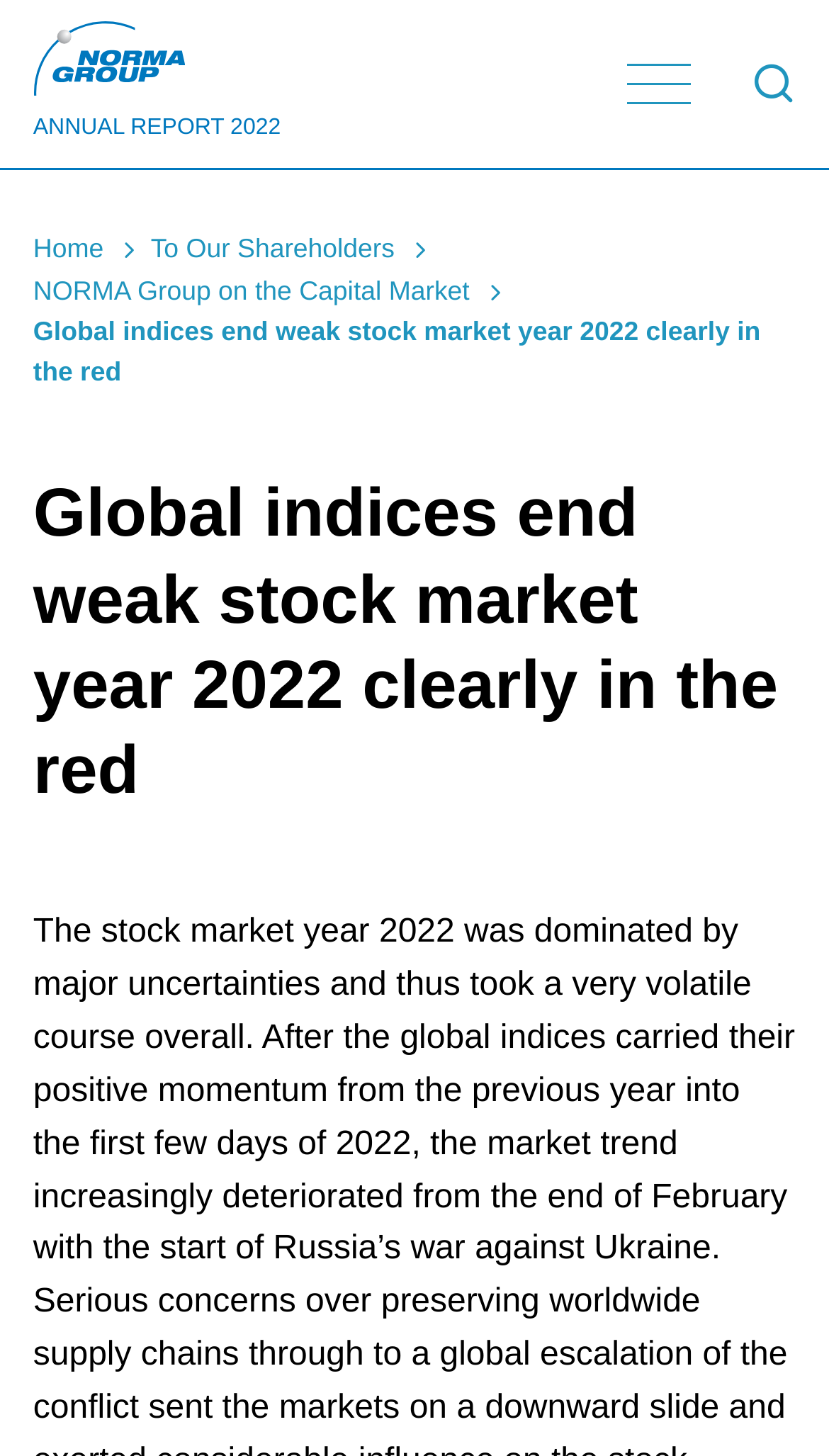Describe all the significant parts and information present on the webpage.

The webpage appears to be a report or article from NORMA Group, focusing on the global indices and stock market performance in 2022. 

At the top left of the page, there is a link to the "ANNUAL REPORT 2022" accompanied by a small image. 

On the top right, there is a button and a "Search" link. 

Below the top section, there is a navigation menu with four links: "Home", "To Our Shareholders", "NORMA Group on the Capital Market", and the title of the report "Global indices end weak stock market year 2022 clearly in the red". 

The main content of the webpage is headed by a large heading with the same title as the report, which occupies most of the page's width.